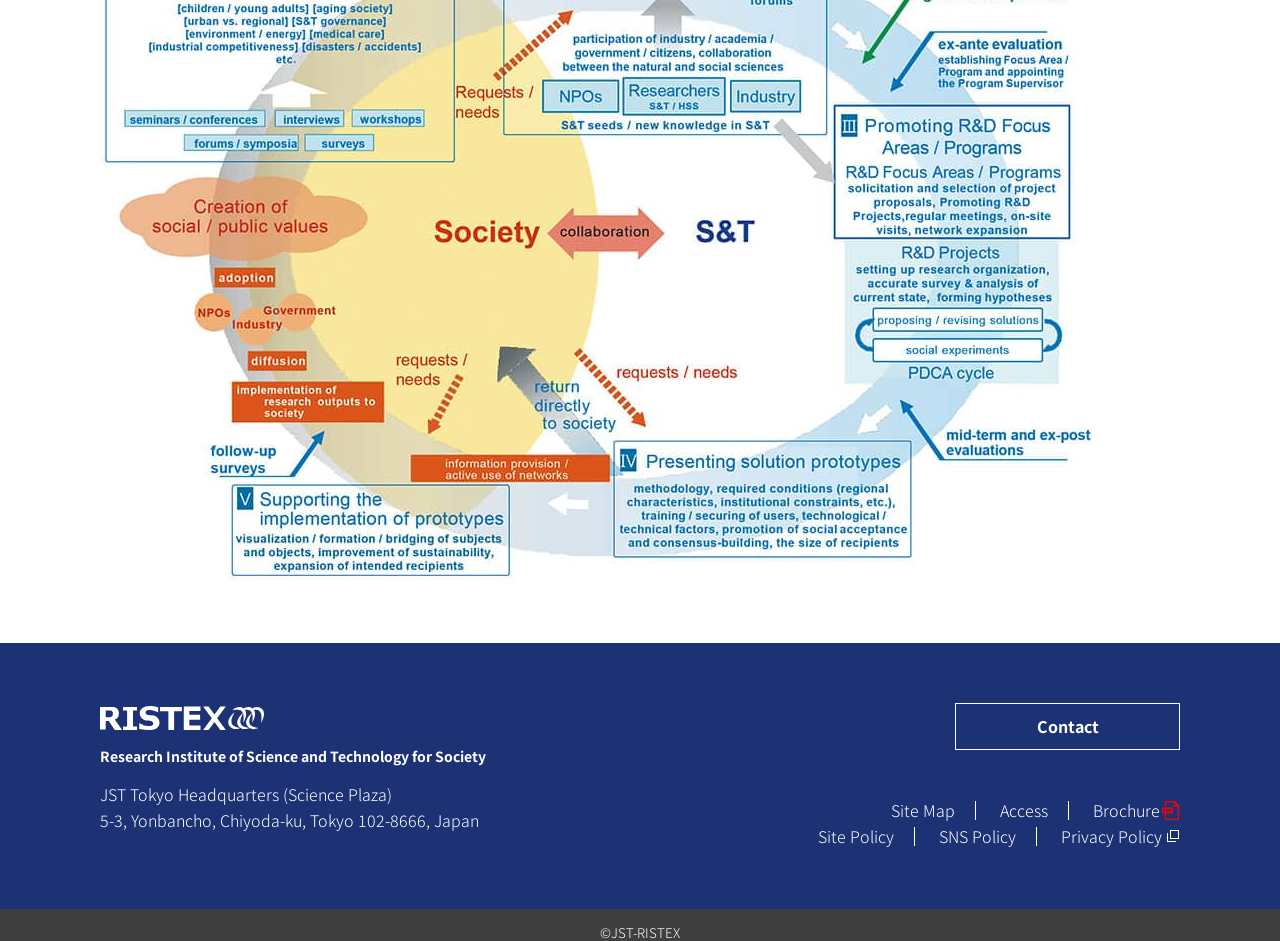Specify the bounding box coordinates (top-left x, top-left y, bottom-right x, bottom-right y) of the UI element in the screenshot that matches this description: Reviews 0

None